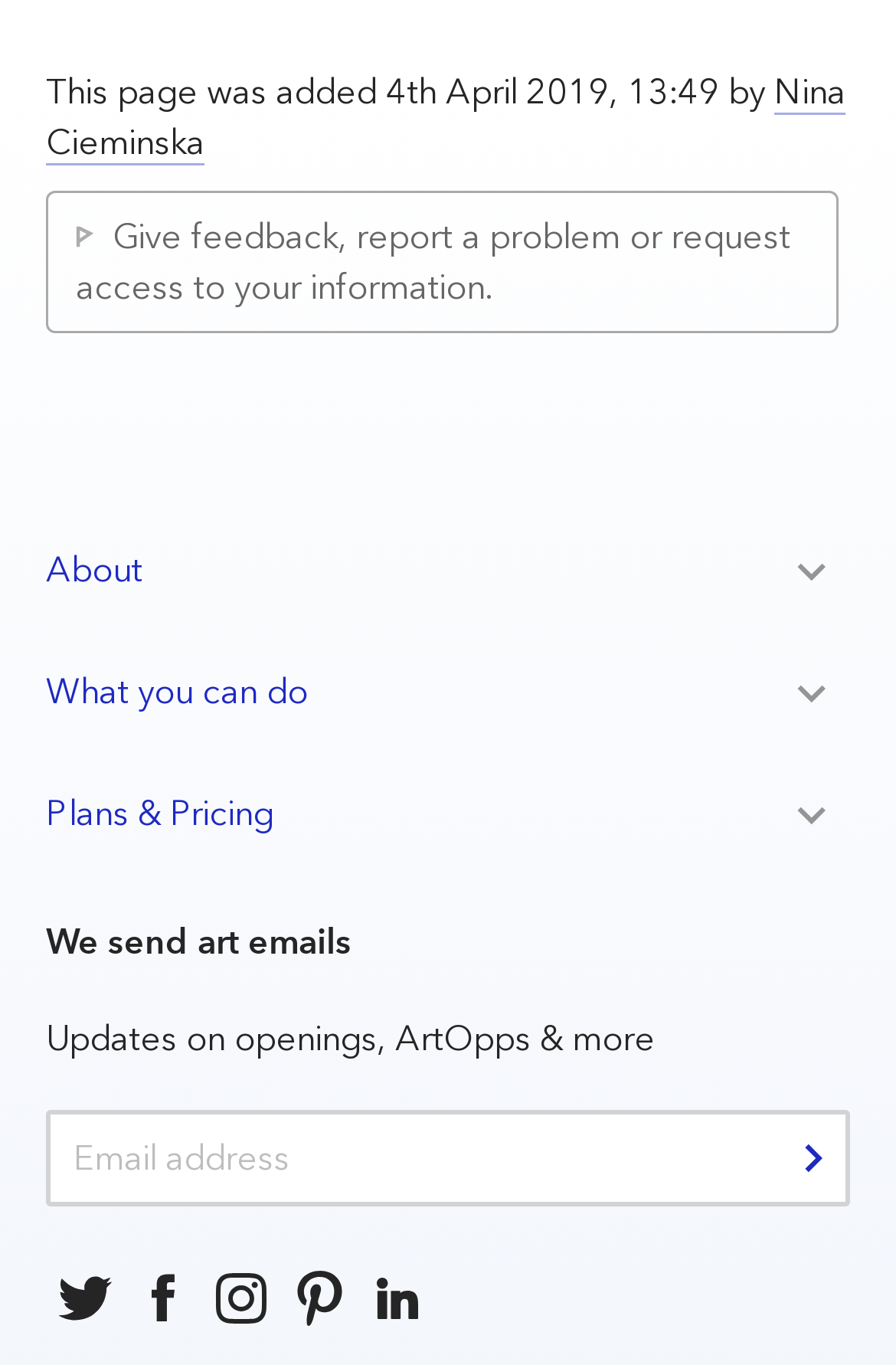Who added this page?
Using the image as a reference, answer the question with a short word or phrase.

Nina Cieminska